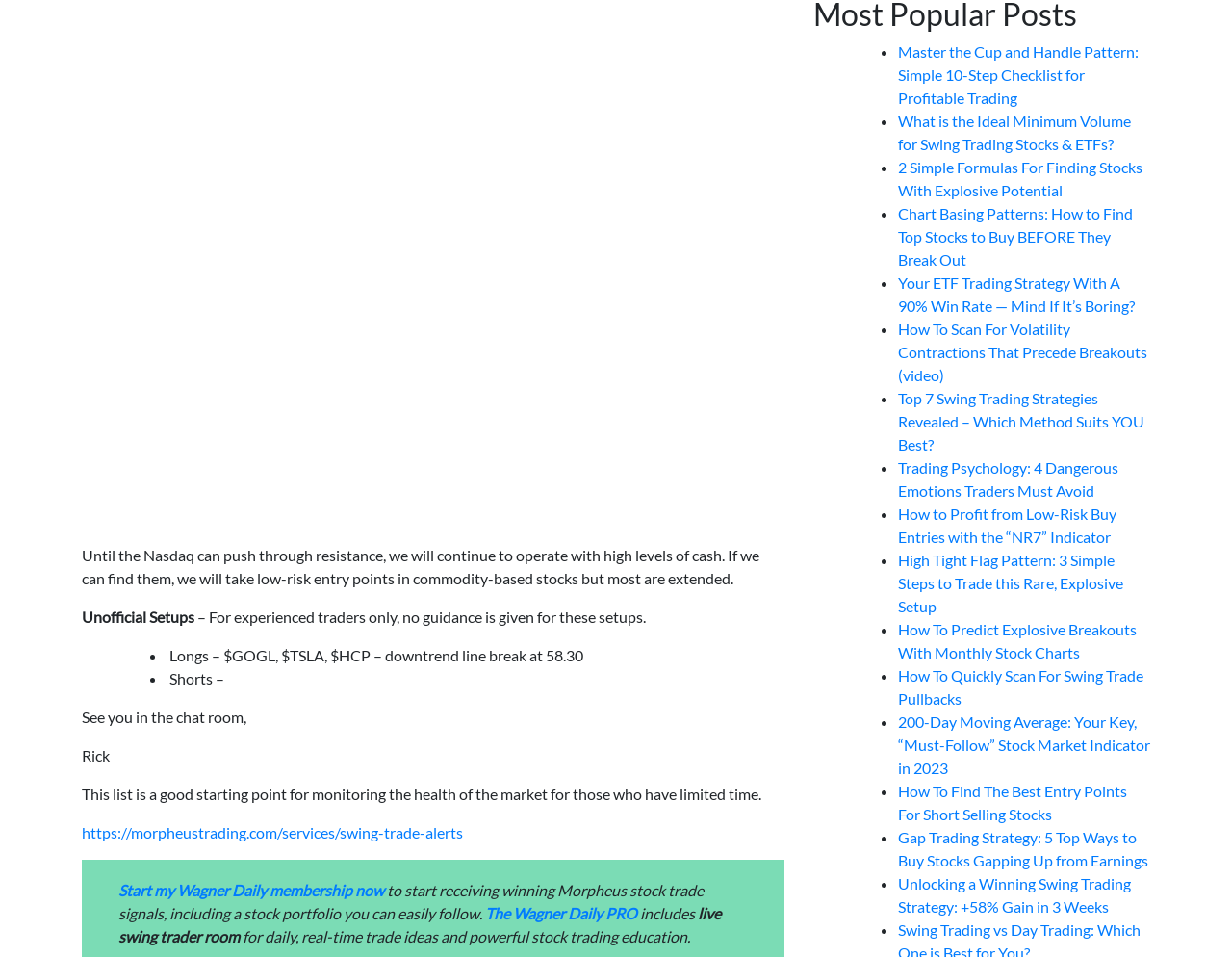What is the author's name?
Based on the screenshot, give a detailed explanation to answer the question.

The author's name is mentioned in the text 'See you in the chat room, Rick' which is located at the bottom of the webpage.